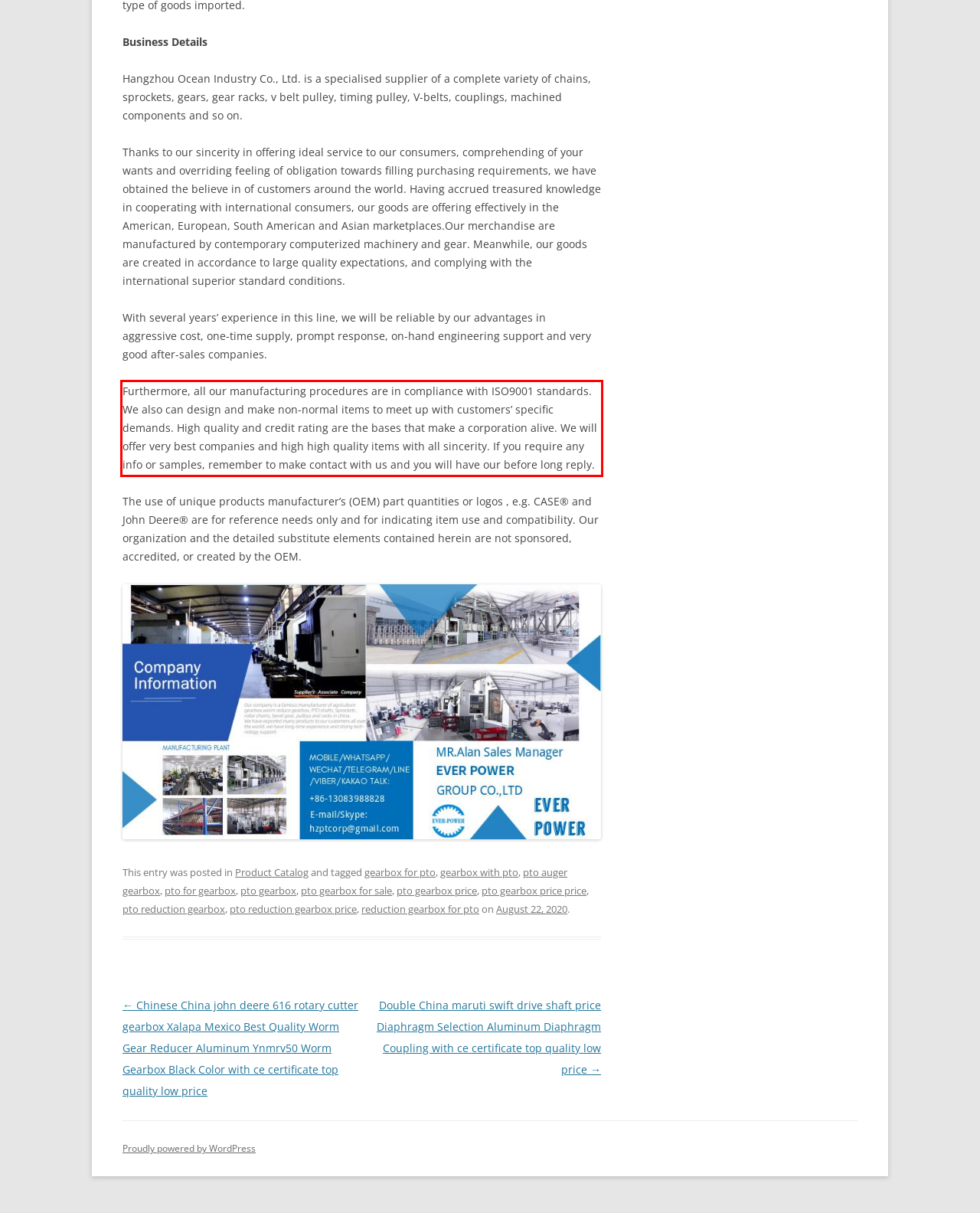Review the webpage screenshot provided, and perform OCR to extract the text from the red bounding box.

Furthermore, all our manufacturing procedures are in compliance with ISO9001 standards. We also can design and make non-normal items to meet up with customers’ specific demands. High quality and credit rating are the bases that make a corporation alive. We will offer very best companies and high high quality items with all sincerity. If you require any info or samples, remember to make contact with us and you will have our before long reply.